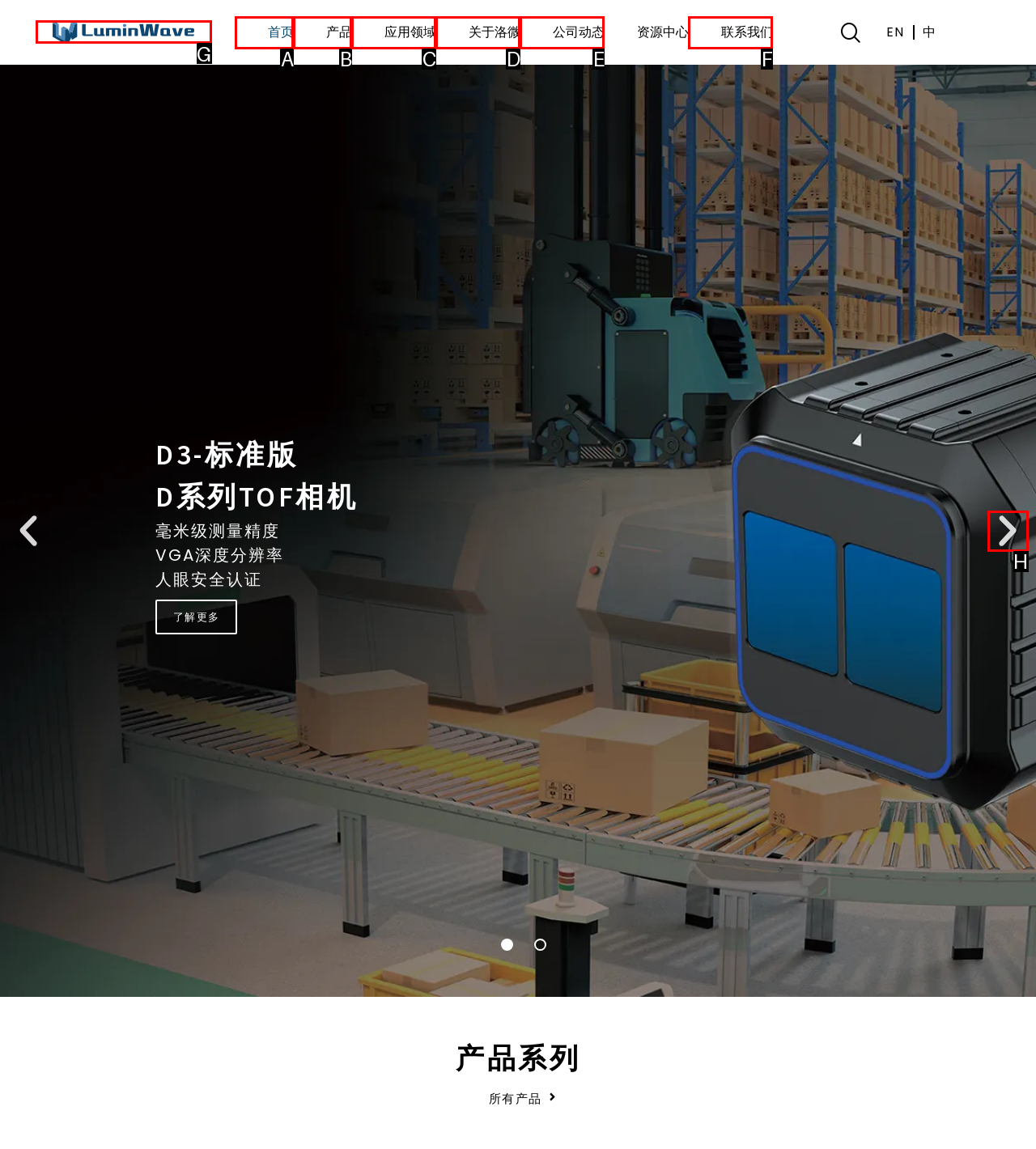Point out the HTML element I should click to achieve the following: Click the LuminWave Site Logo Reply with the letter of the selected element.

G